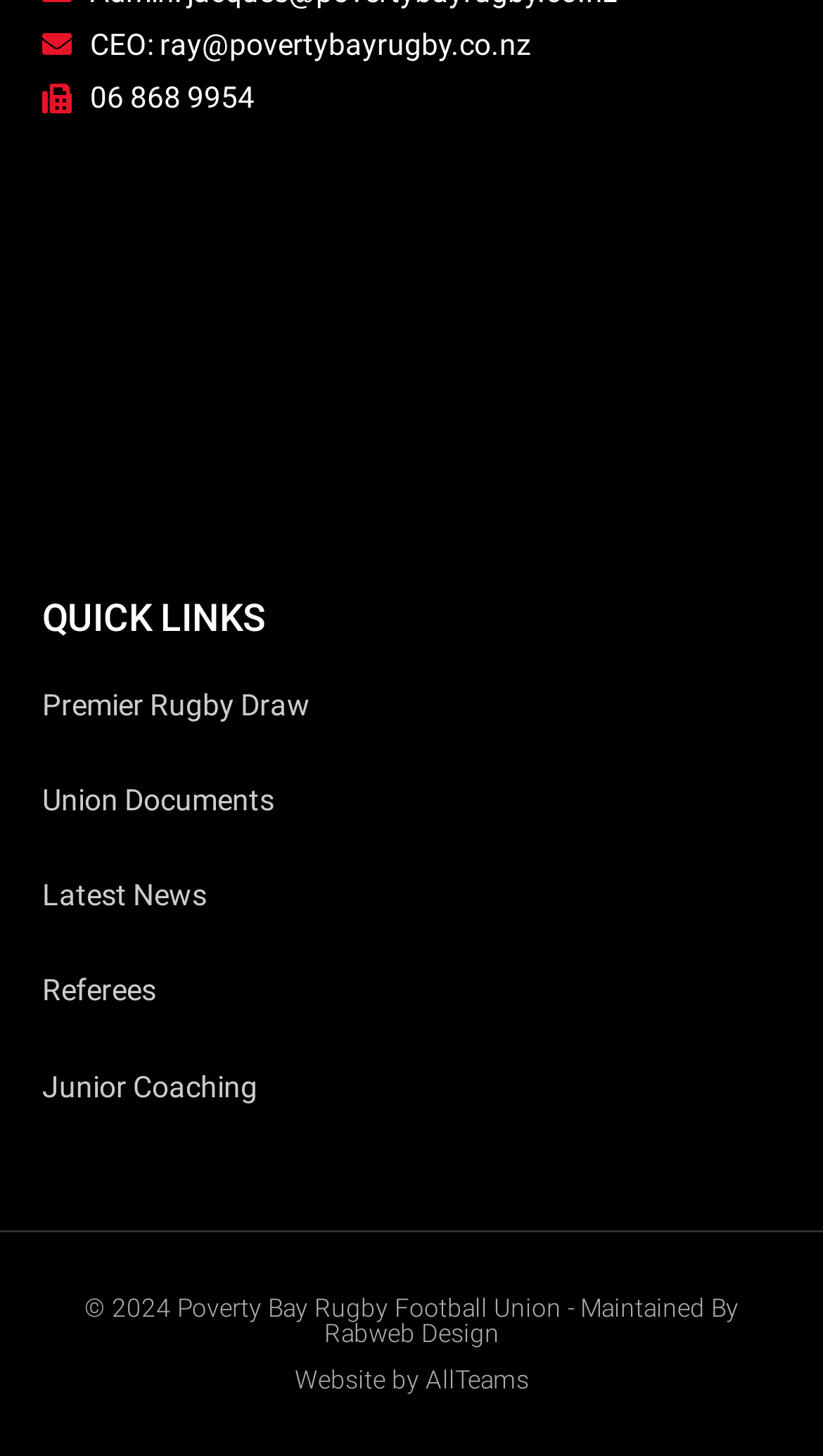Using a single word or phrase, answer the following question: 
What is the year of copyright for Poverty Bay Rugby Football Union?

2024